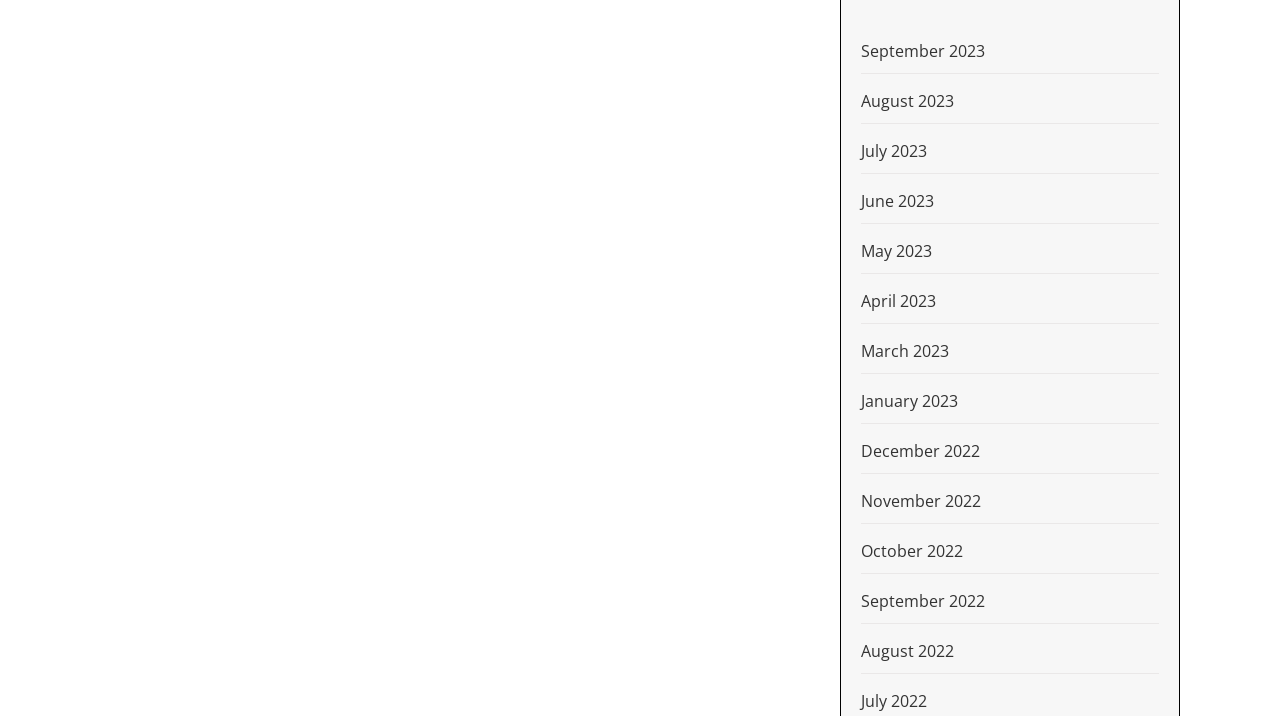Can you find the bounding box coordinates for the element to click on to achieve the instruction: "view January 2023"?

[0.673, 0.529, 0.905, 0.592]